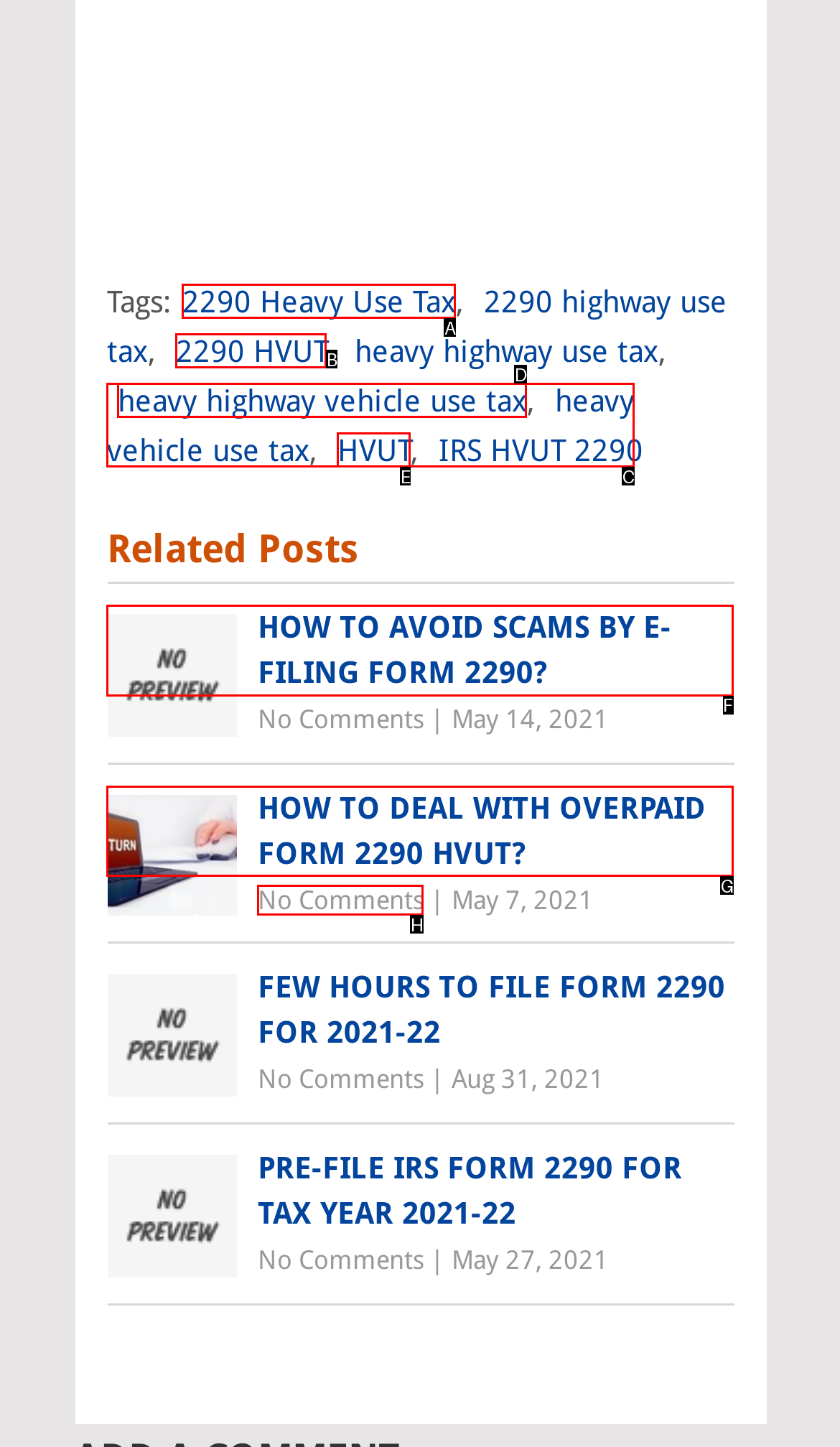Select the correct UI element to click for this task: View the post 'How to Avoid Scams by e-filing Form 2290?'.
Answer using the letter from the provided options.

F